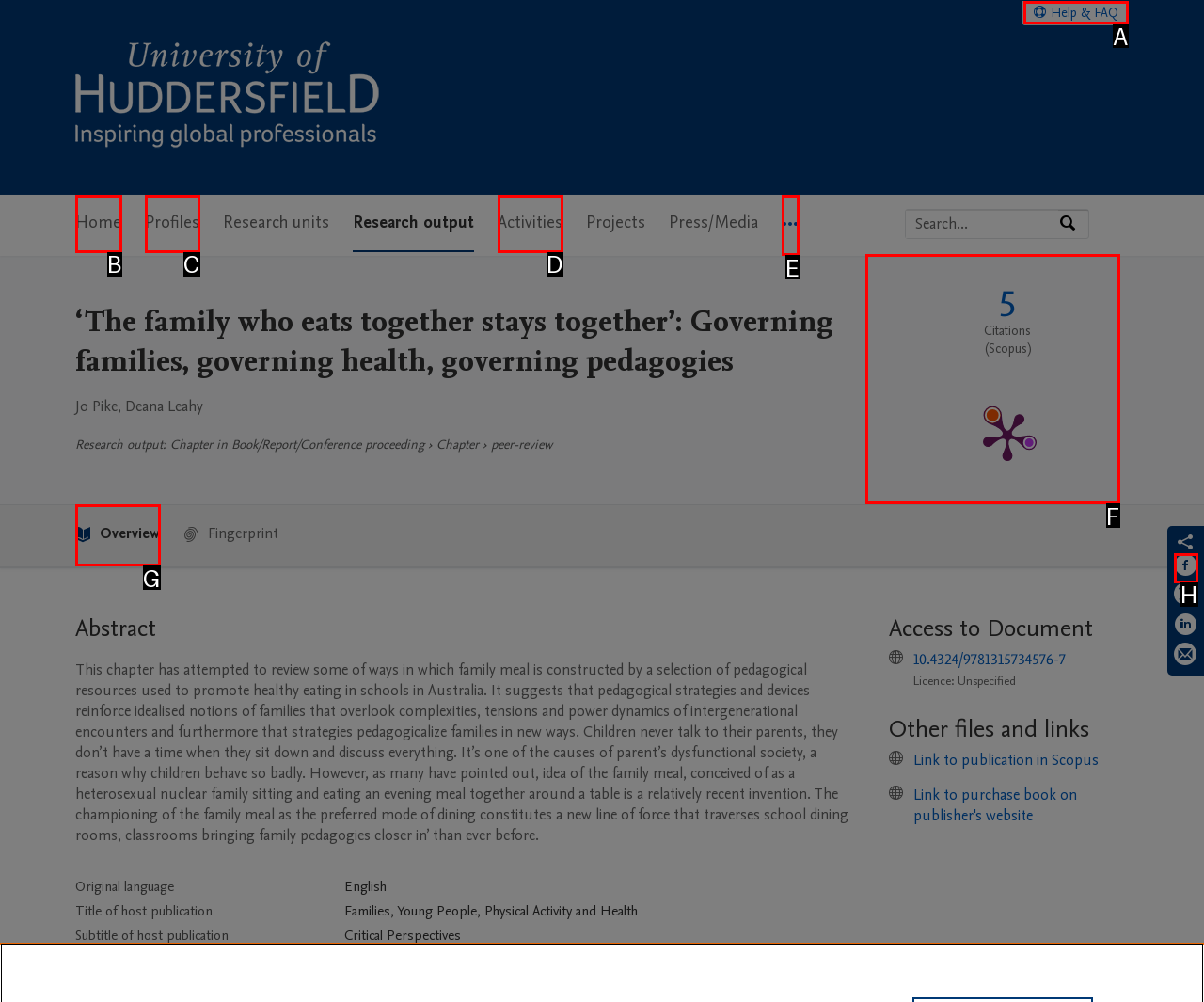Choose the UI element to click on to achieve this task: View publication metrics. Reply with the letter representing the selected element.

F